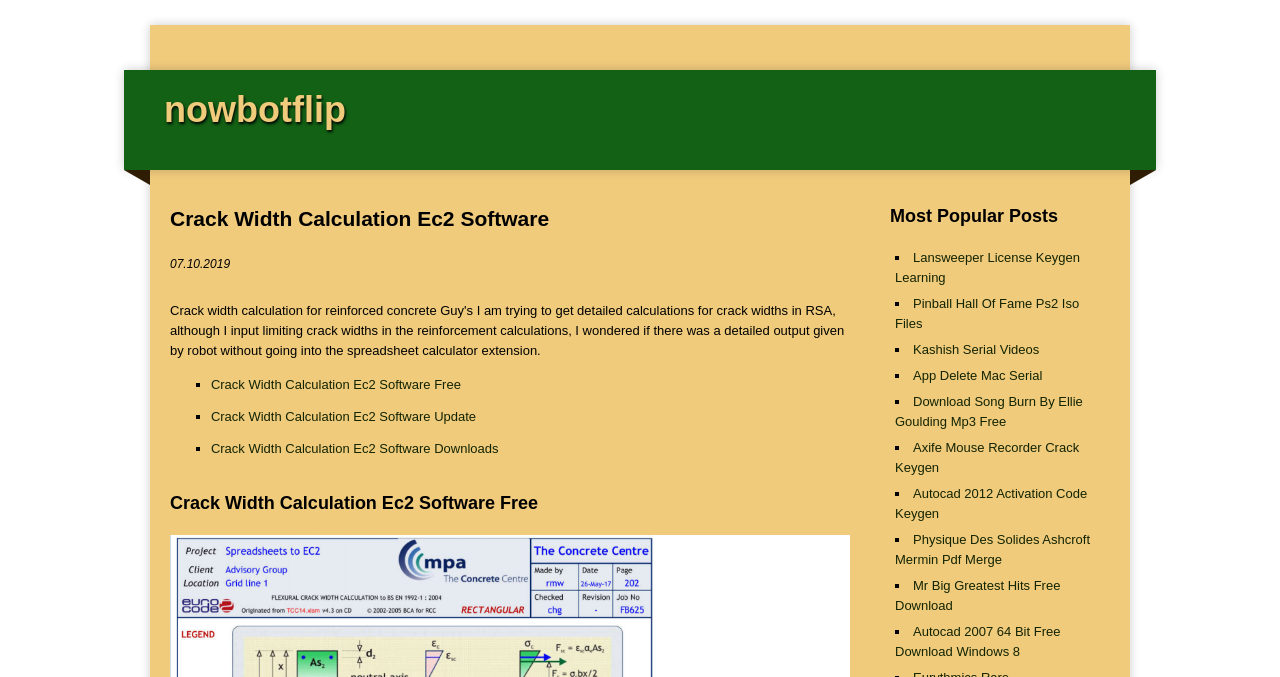Specify the bounding box coordinates for the region that must be clicked to perform the given instruction: "Download 'Crack Width Calculation Ec2 Software'".

[0.165, 0.651, 0.389, 0.673]